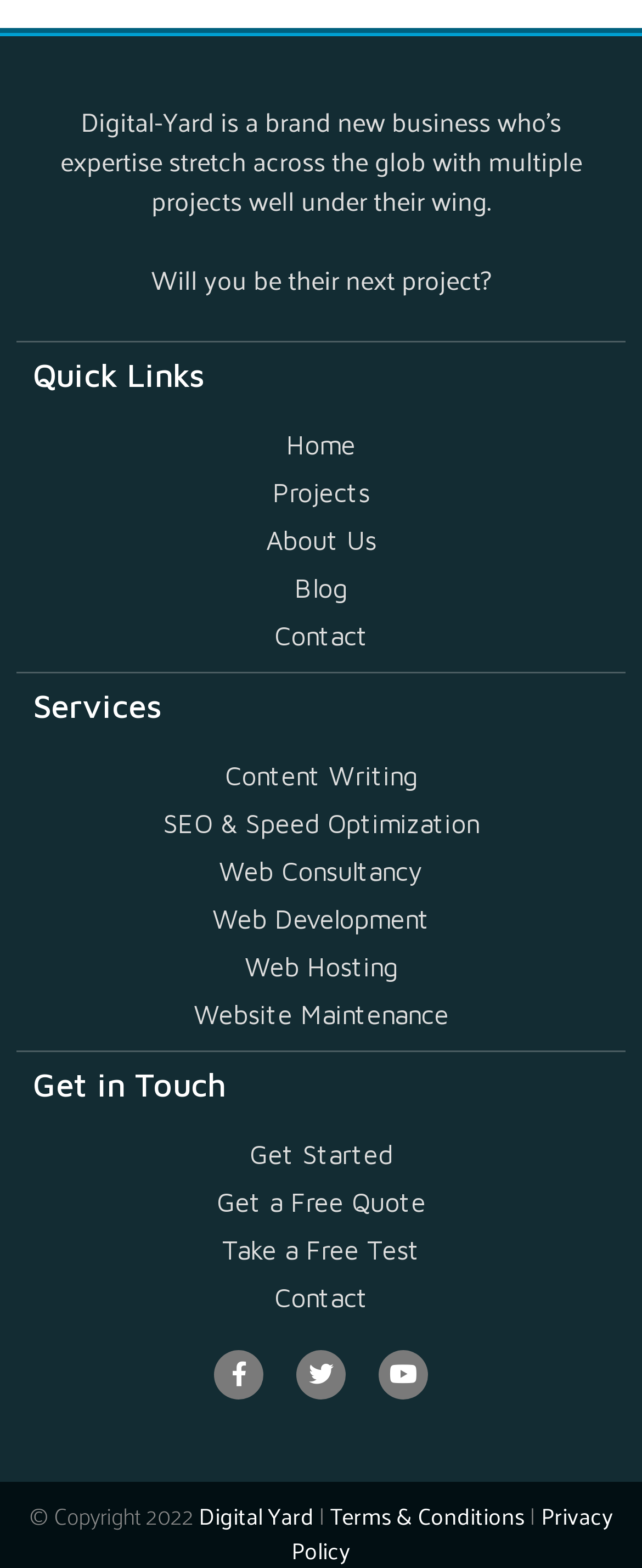How many services are listed?
Please answer the question with as much detail and depth as you can.

Under the 'Services' heading, there are six StaticText elements listing the services: 'Content Writing', 'SEO & Speed Optimization', 'Web Consultancy', 'Web Development', 'Web Hosting', and 'Website Maintenance'.